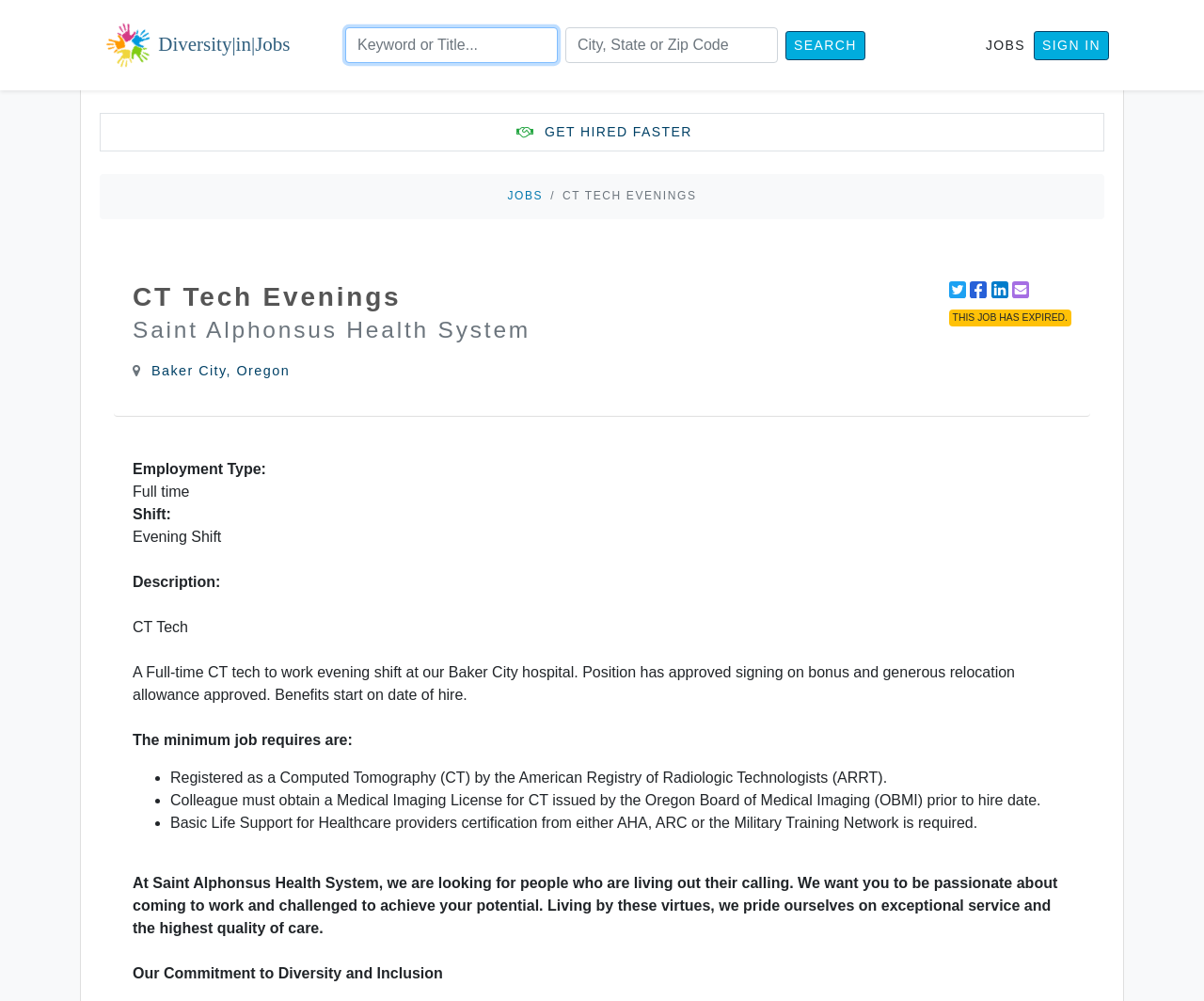Please locate the bounding box coordinates for the element that should be clicked to achieve the following instruction: "View job details in Baker City, Oregon". Ensure the coordinates are given as four float numbers between 0 and 1, i.e., [left, top, right, bottom].

[0.126, 0.363, 0.241, 0.378]